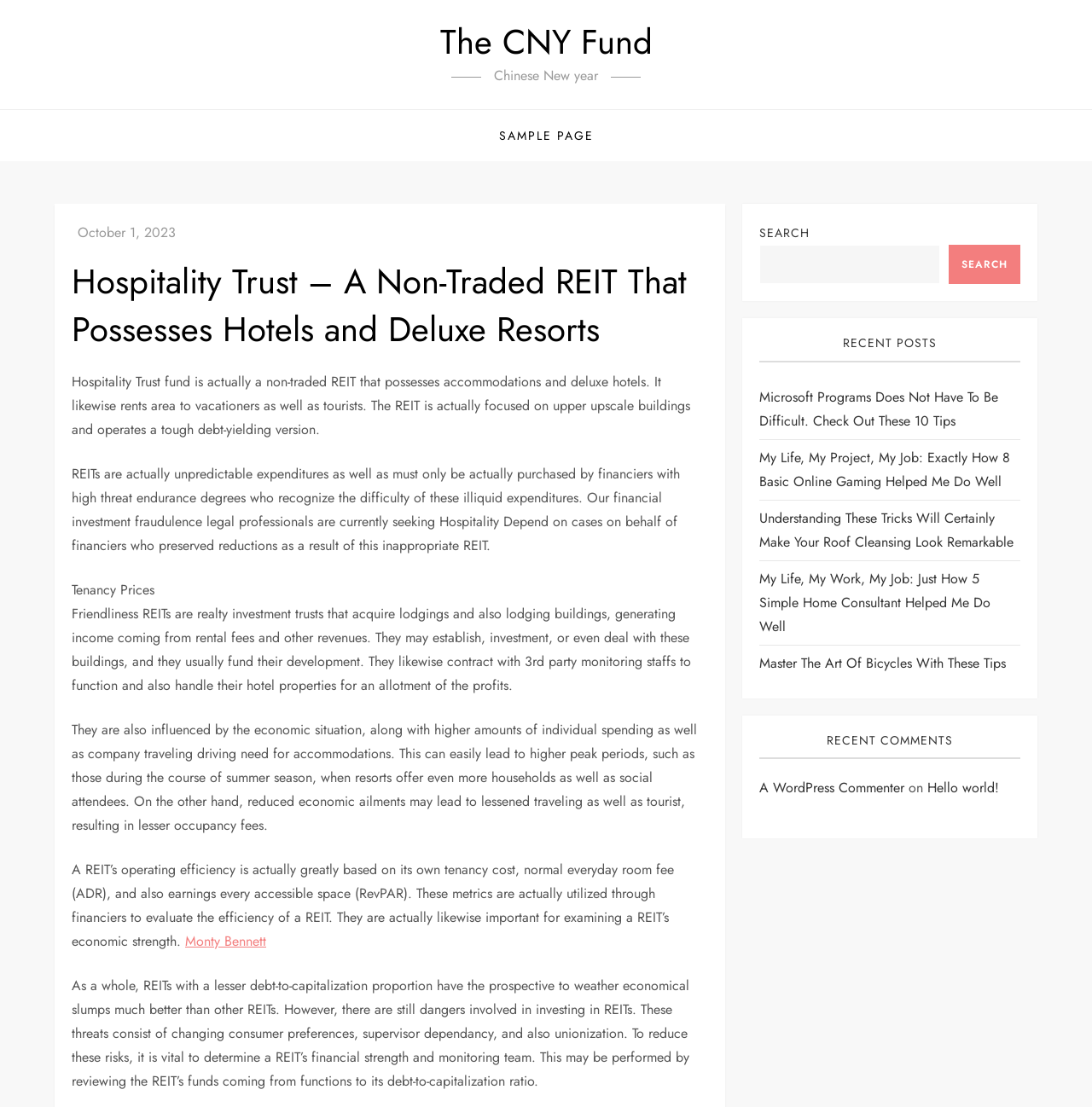Identify the bounding box of the UI component described as: "Search".

[0.869, 0.221, 0.934, 0.257]